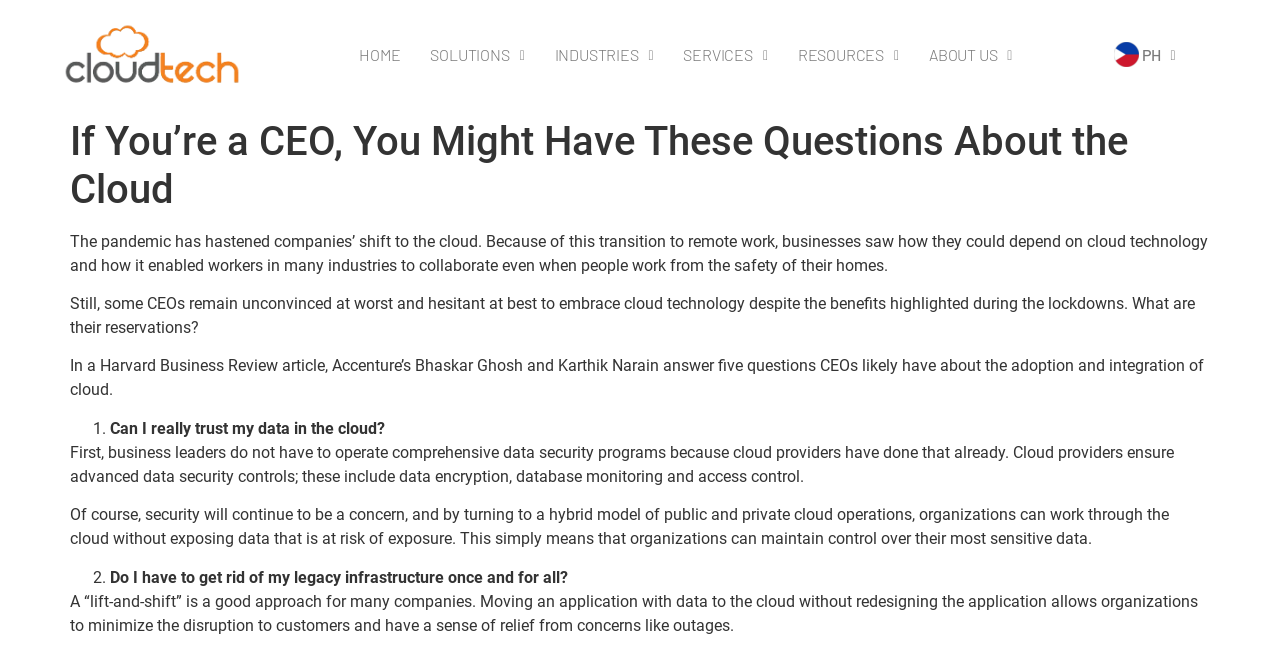Find the headline of the webpage and generate its text content.

If You’re a CEO, You Might Have These Questions About the Cloud